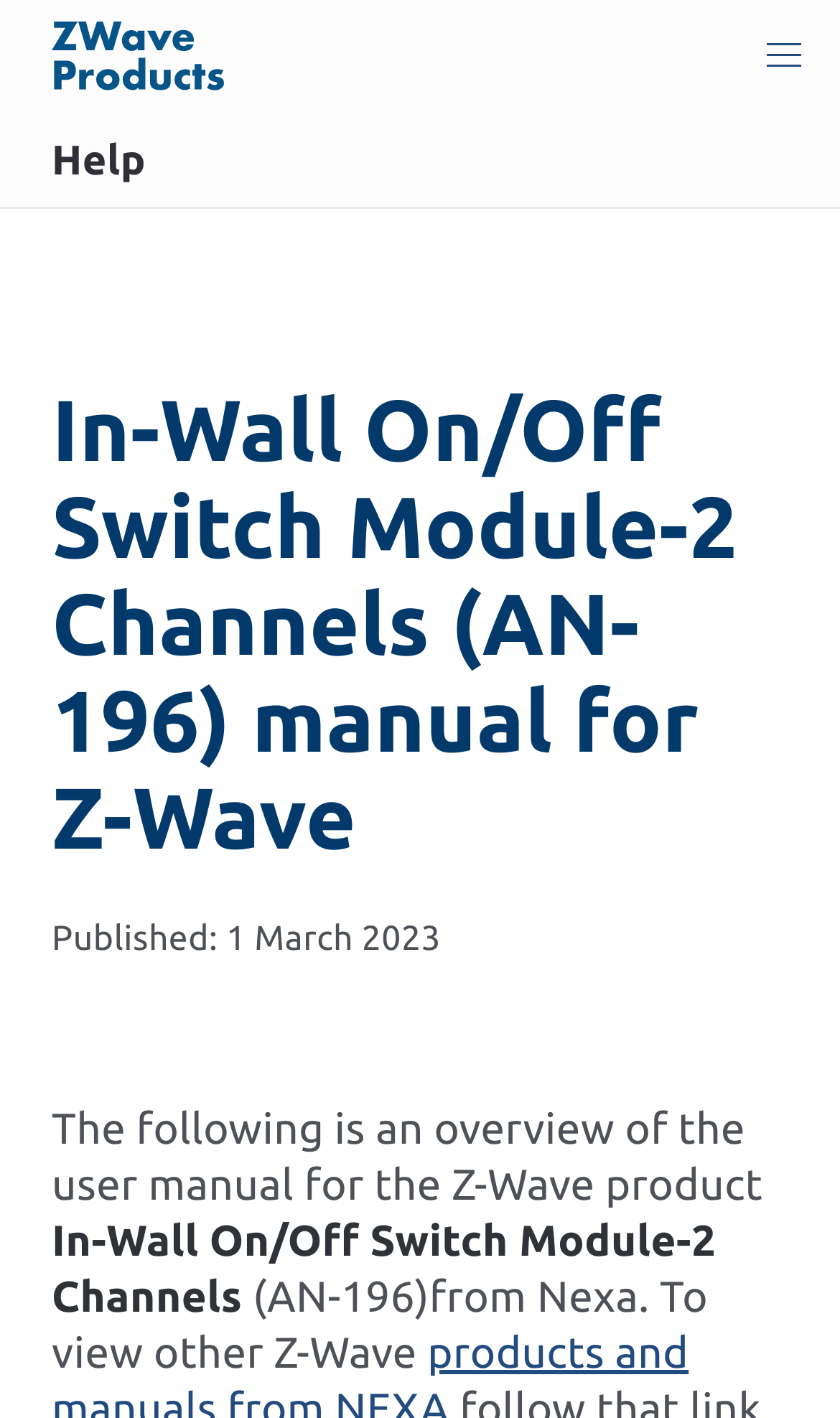Can you find and generate the webpage's heading?

In-Wall On/Off Switch Module-2 Channels (AN-196) manual for Z-Wave